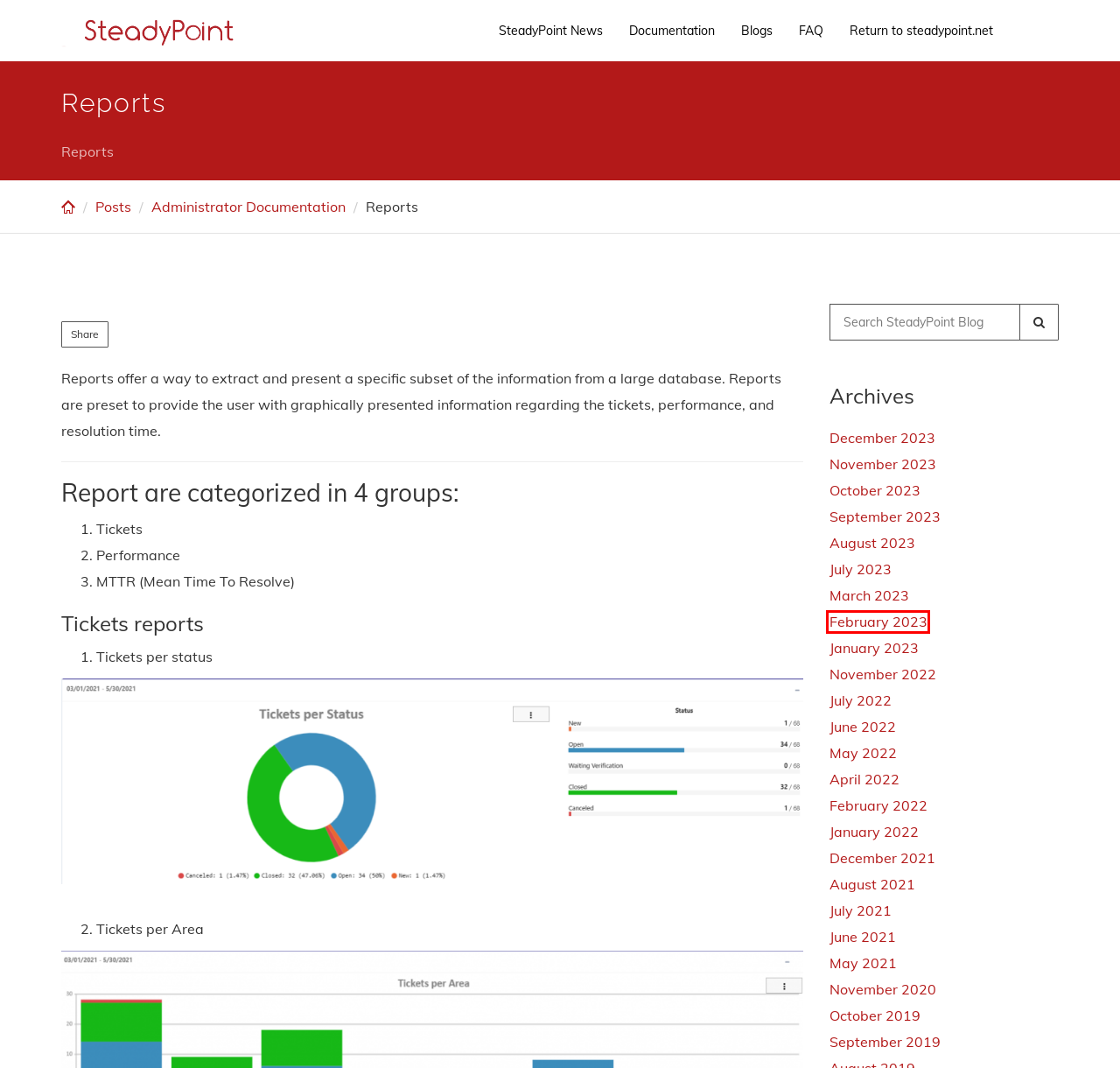Given a webpage screenshot with a red bounding box around a particular element, identify the best description of the new webpage that will appear after clicking on the element inside the red bounding box. Here are the candidates:
A. February, 2022 | SteadyPoint Blog
B. February, 2023 | SteadyPoint Blog
C. Office 365 SharePoint Helpdesk App - 2023
D. November, 2020 | SteadyPoint Blog
E. November, 2022 | SteadyPoint Blog
F. June, 2022 | SteadyPoint Blog
G. April, 2022 | SteadyPoint Blog
H. SteadyPoint Documentation | SteadyPoint Blog

B